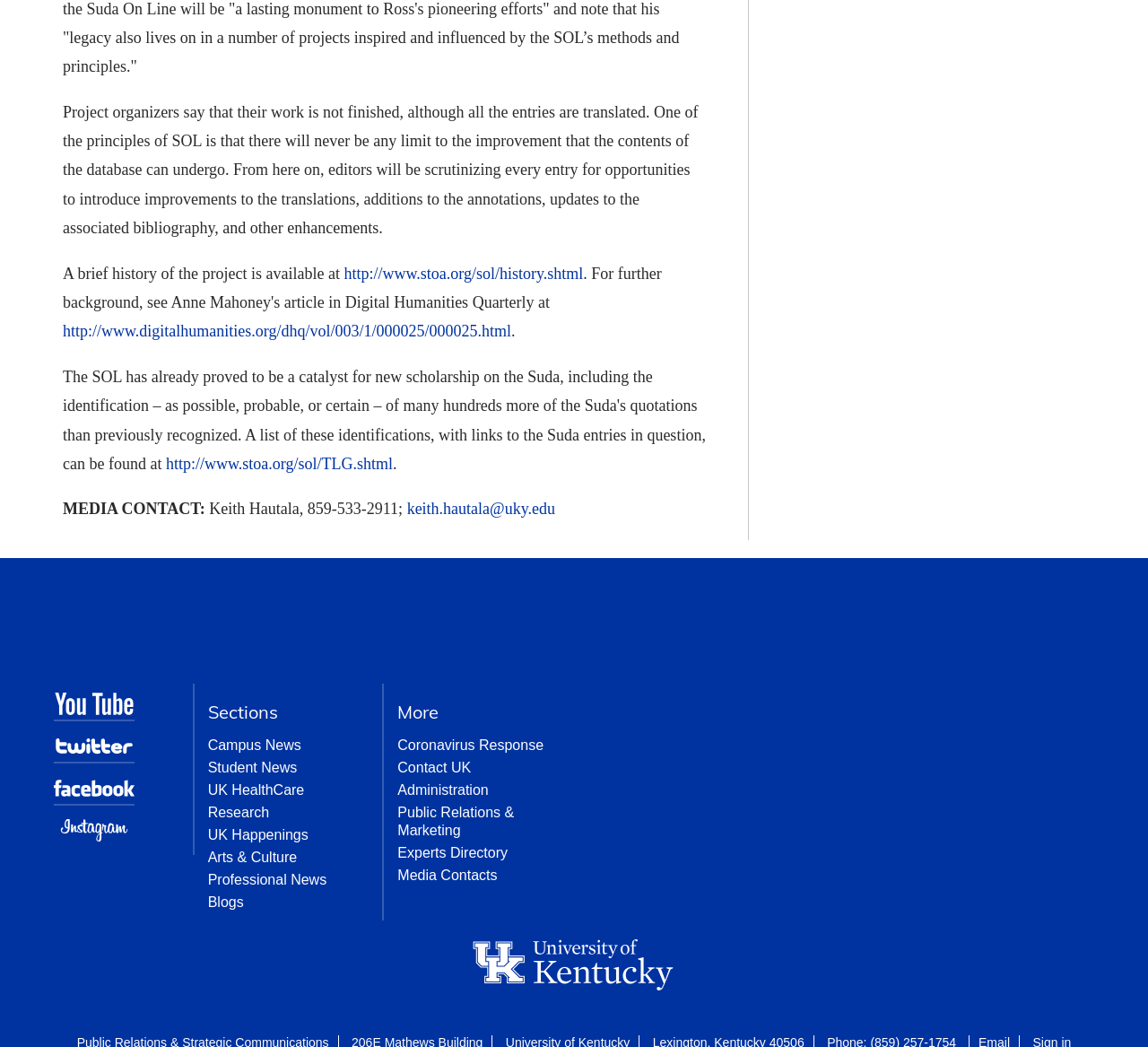Pinpoint the bounding box coordinates of the area that should be clicked to complete the following instruction: "explore UK Happenings". The coordinates must be given as four float numbers between 0 and 1, i.e., [left, top, right, bottom].

[0.181, 0.79, 0.269, 0.804]